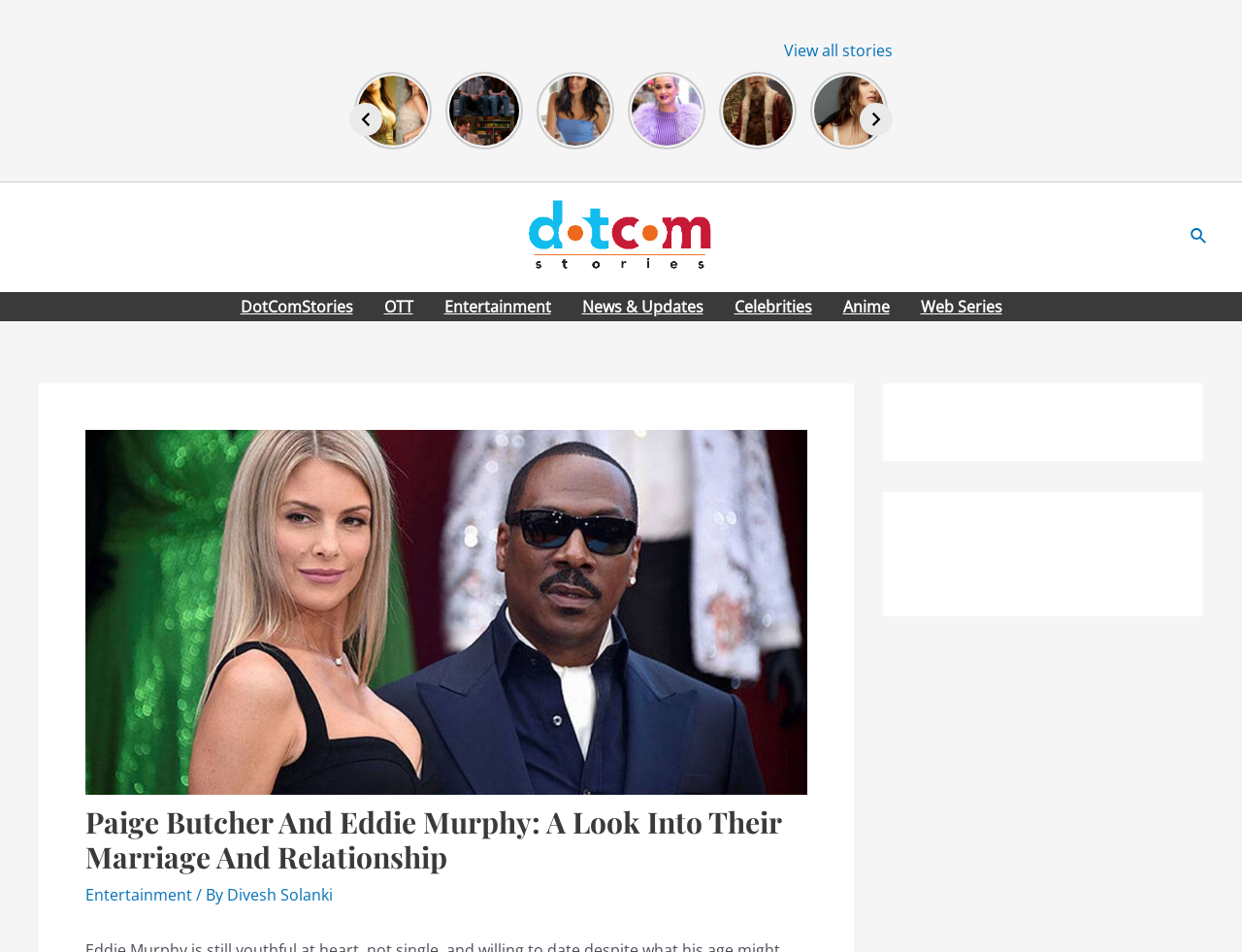Please determine the bounding box coordinates of the element's region to click in order to carry out the following instruction: "Search for something". The coordinates should be four float numbers between 0 and 1, i.e., [left, top, right, bottom].

None